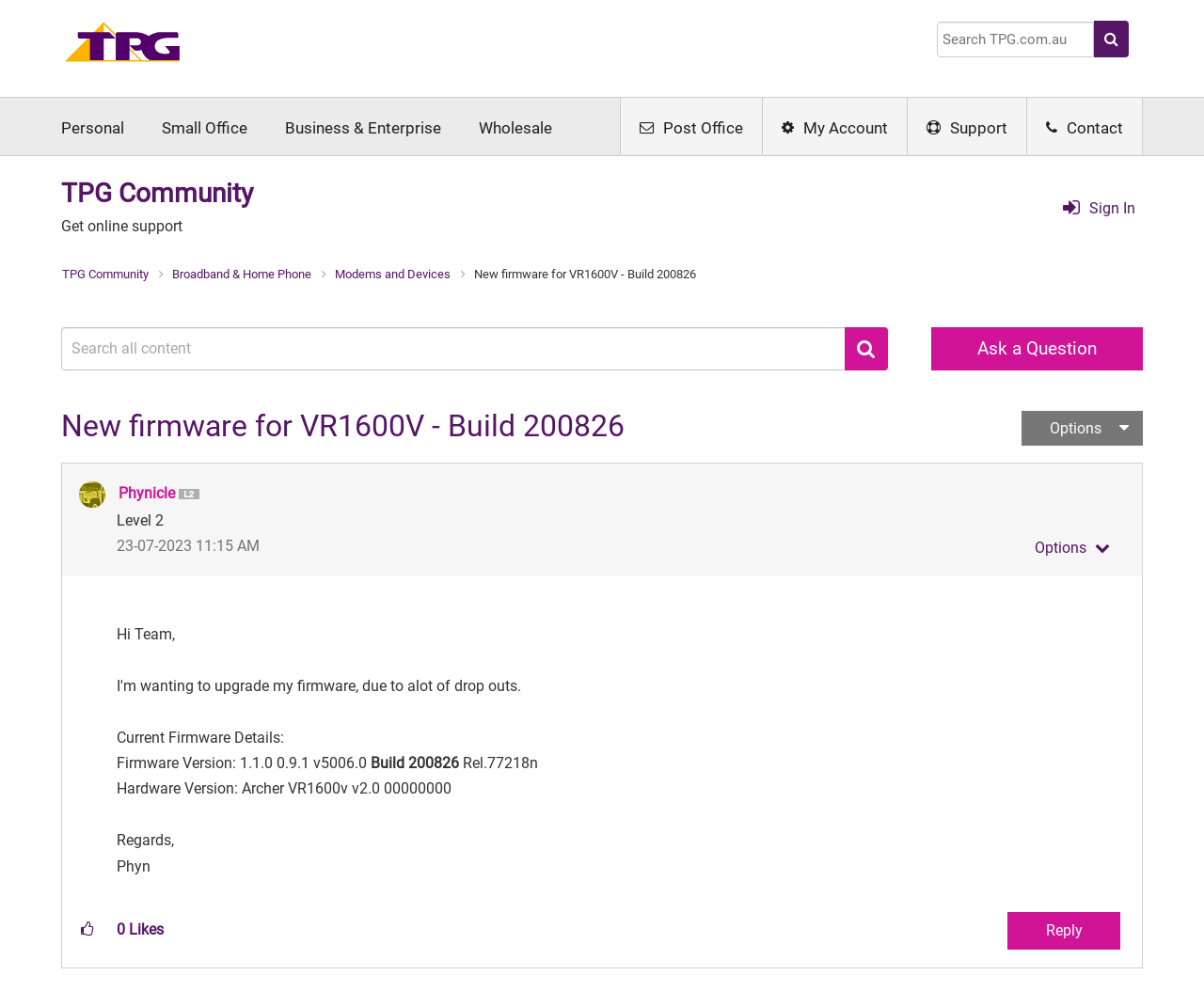Using the provided element description "Sign In", determine the bounding box coordinates of the UI element.

[0.875, 0.197, 0.913, 0.226]